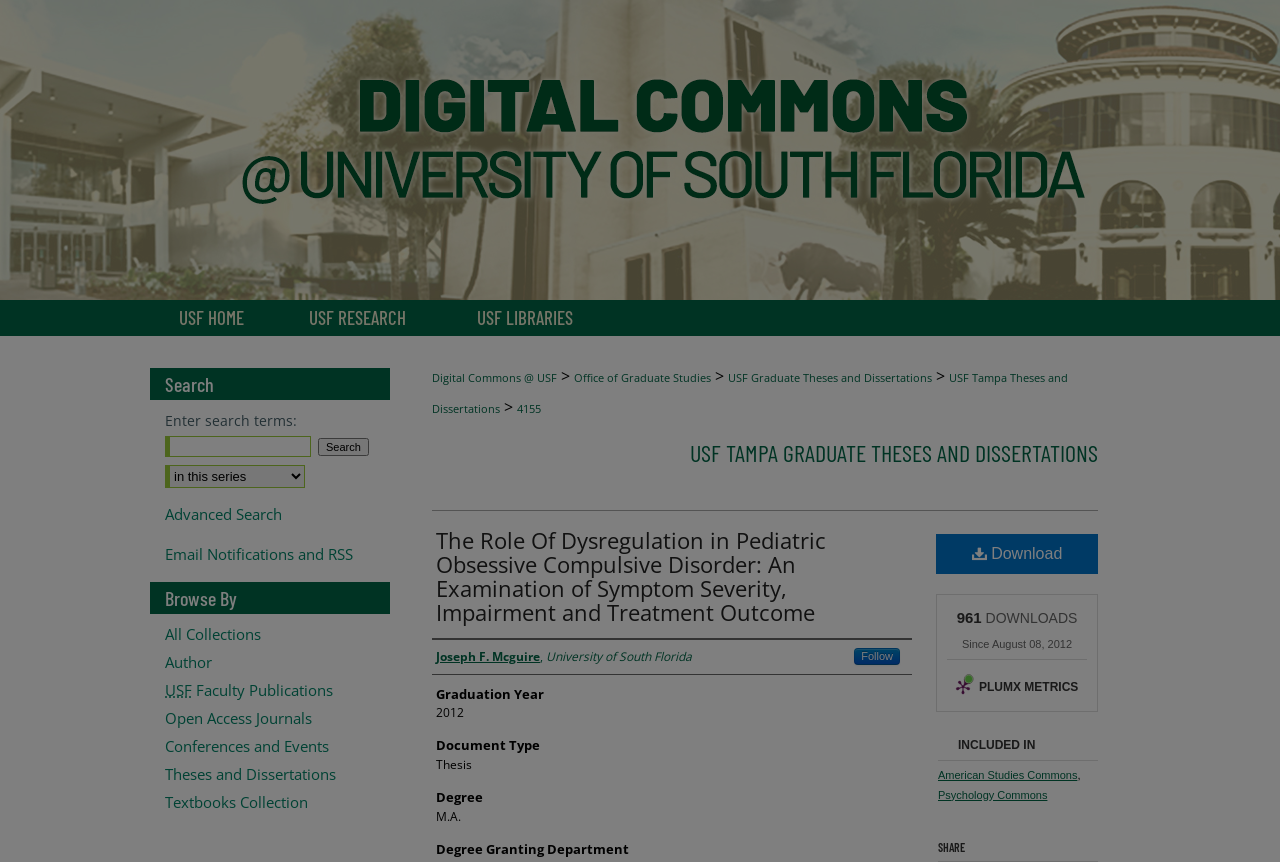Please locate the UI element described by "USF Research" and provide its bounding box coordinates.

[0.213, 0.348, 0.346, 0.39]